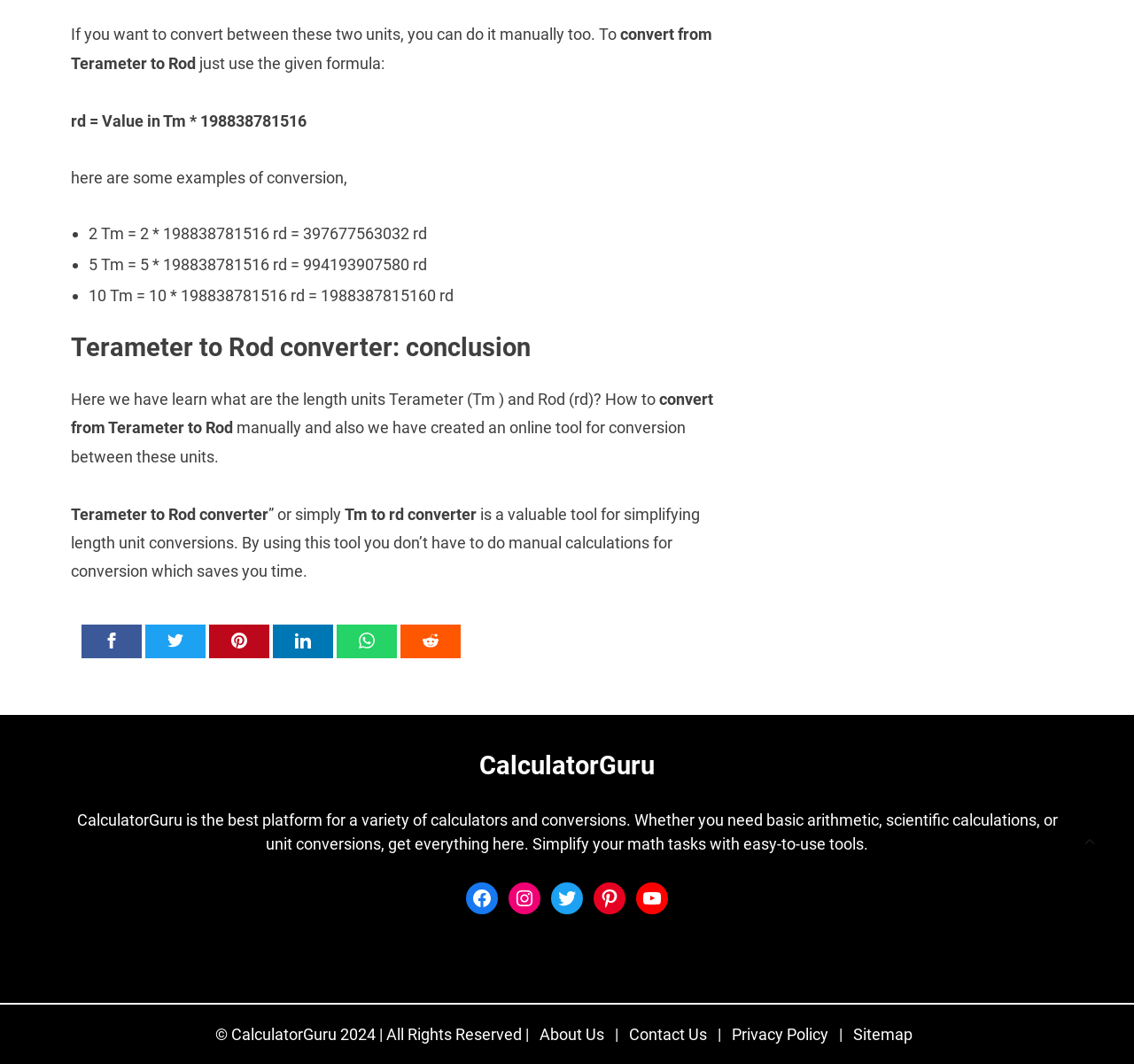Identify the bounding box coordinates of the clickable region necessary to fulfill the following instruction: "View the 'IMUSA IMU-25012TGT Bistro Saute Pan 12-Inch, Black' product details". The bounding box coordinates should be four float numbers between 0 and 1, i.e., [left, top, right, bottom].

None